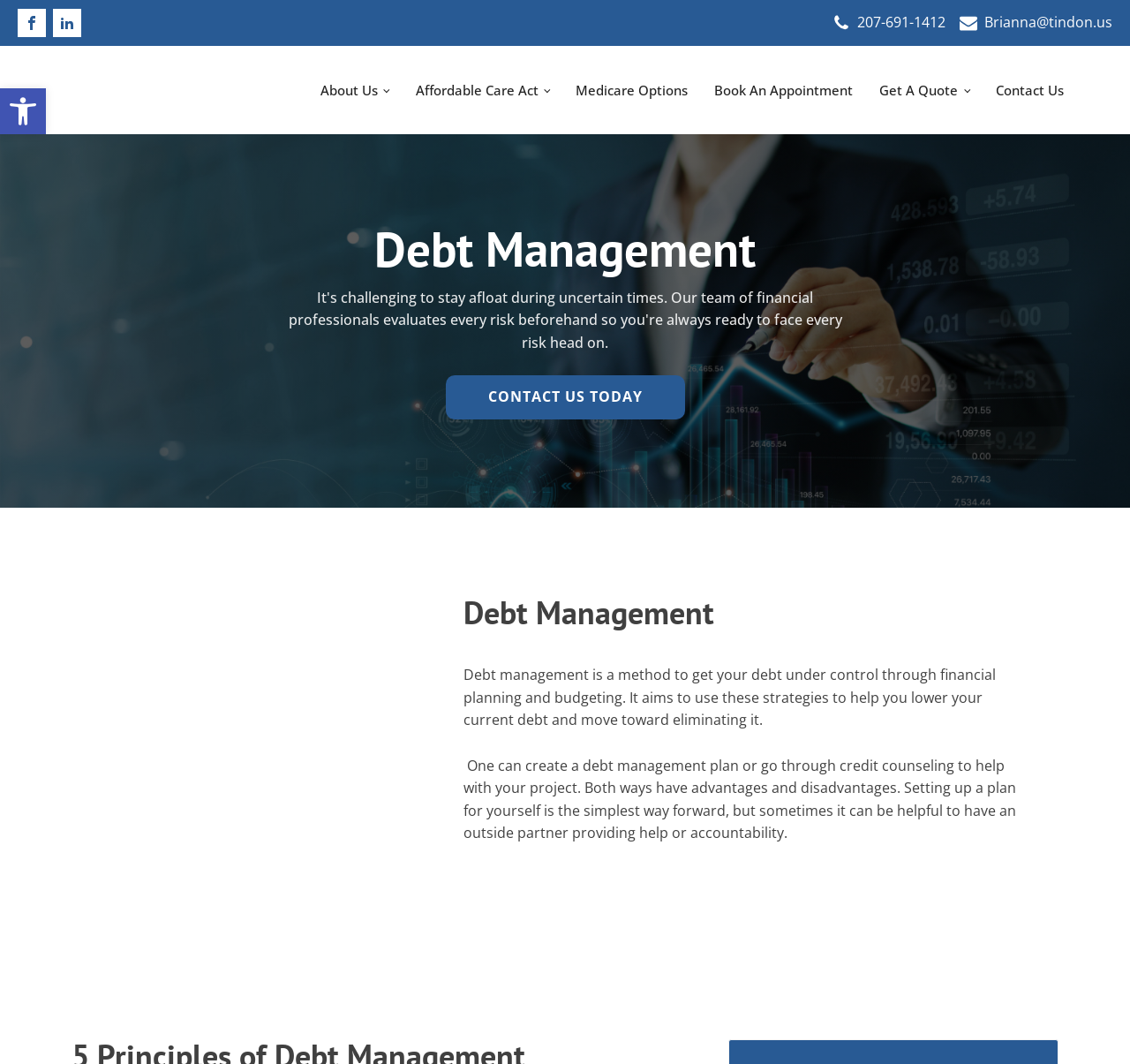Identify the bounding box of the UI element described as follows: "1 Introduction". Provide the coordinates as four float numbers in the range of 0 to 1 [left, top, right, bottom].

None